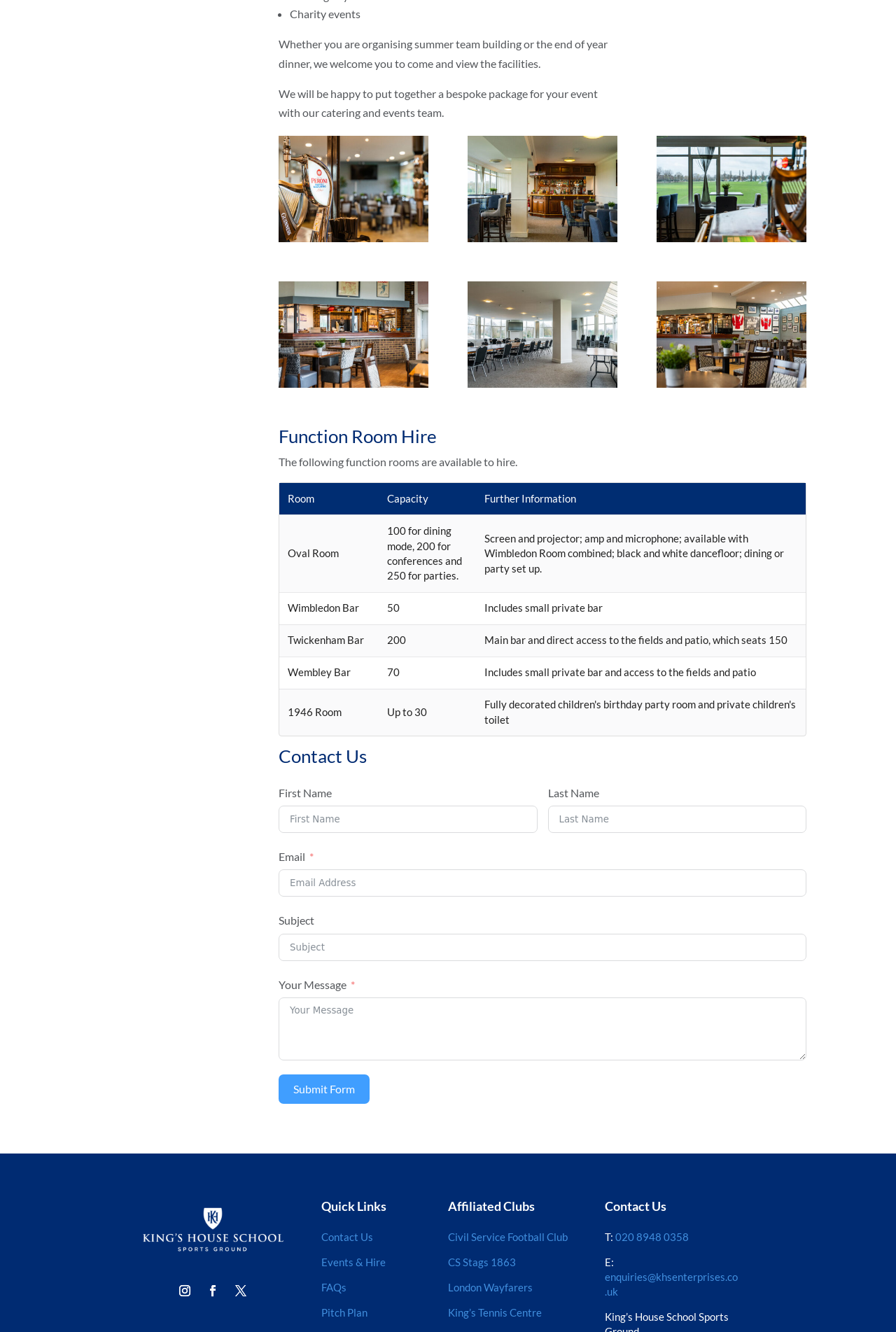Pinpoint the bounding box coordinates of the clickable element needed to complete the instruction: "Learn more about the 'Oval Room'". The coordinates should be provided as four float numbers between 0 and 1: [left, top, right, bottom].

[0.312, 0.386, 0.423, 0.444]